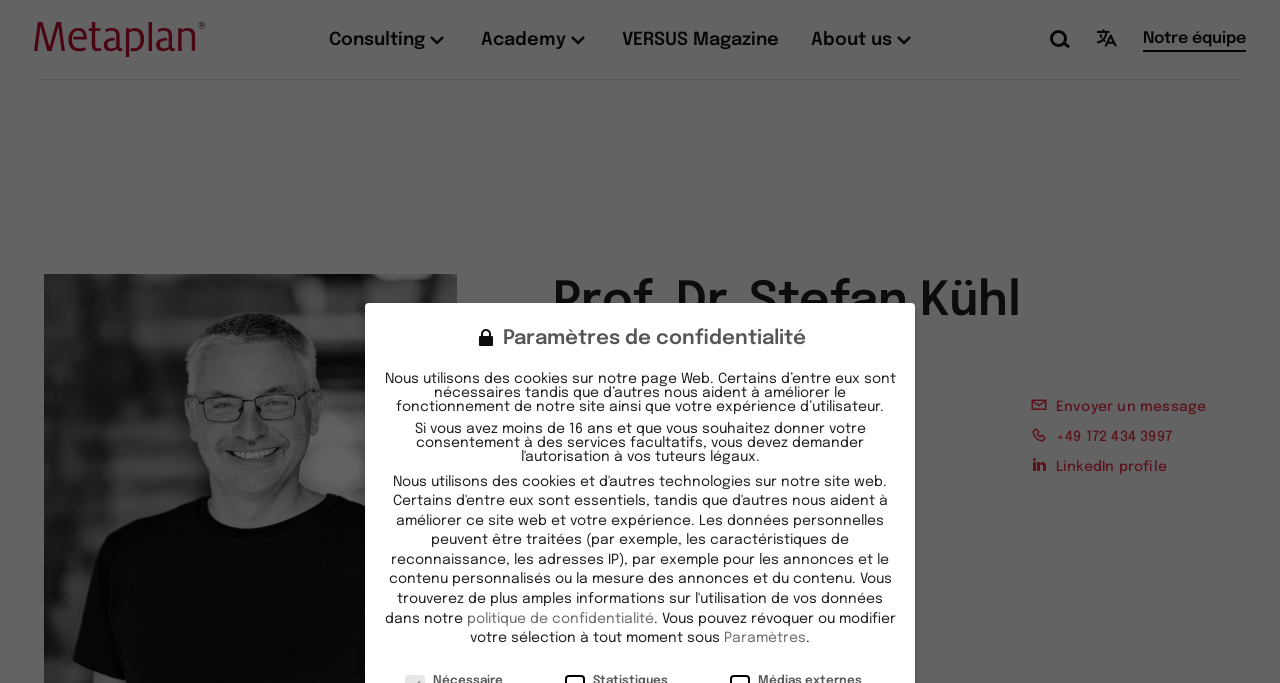Extract the bounding box coordinates for the UI element described by the text: "Paramètres". The coordinates should be in the form of [left, top, right, bottom] with values between 0 and 1.

[0.566, 0.924, 0.63, 0.945]